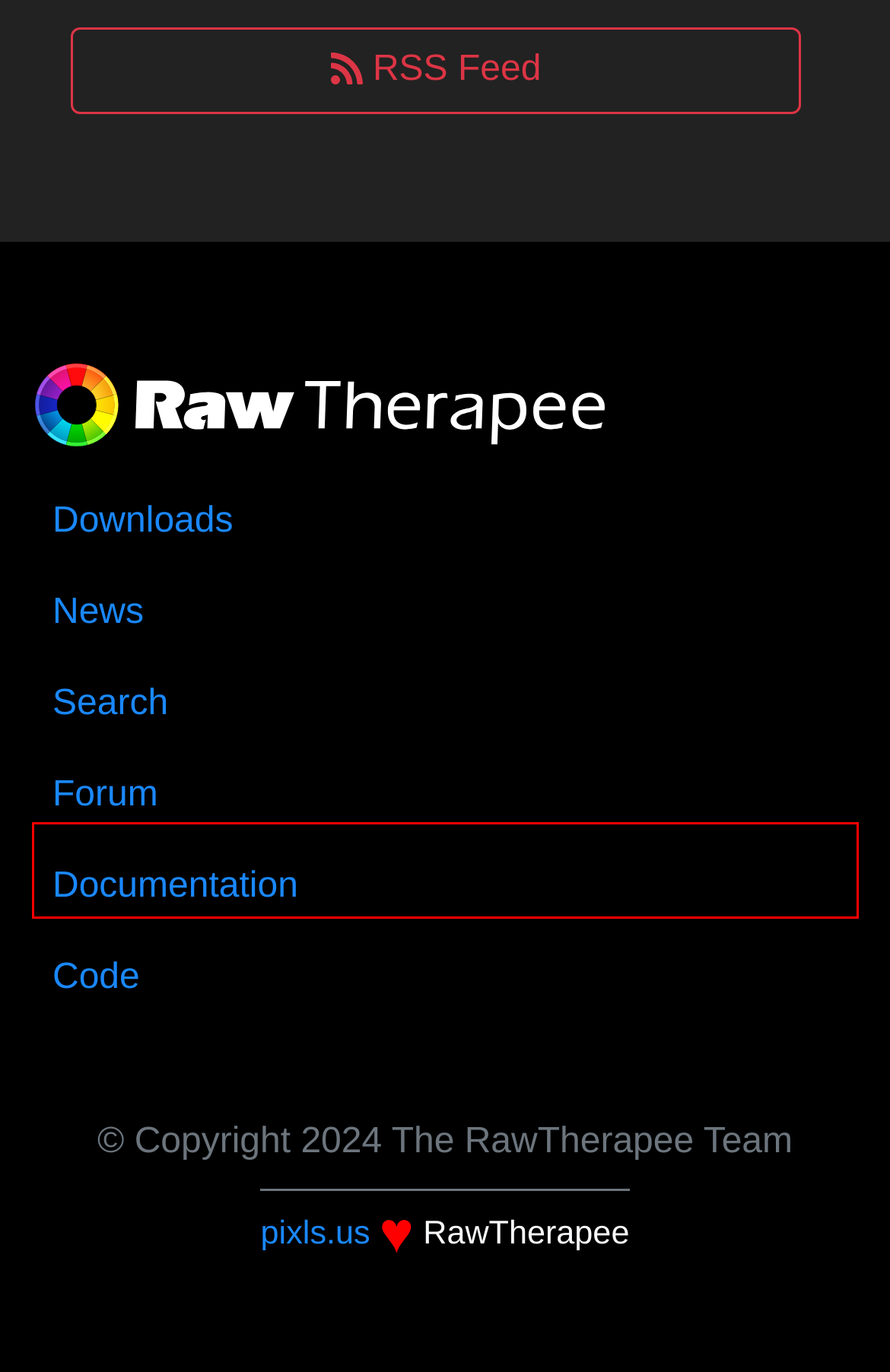Take a look at the provided webpage screenshot featuring a red bounding box around an element. Select the most appropriate webpage description for the page that loads after clicking on the element inside the red bounding box. Here are the candidates:
A. RawTherapee - discuss.pixls.us
B. RawTherapee - RawTherapee 5.9 Released
C. RawPedia
D. The GNU General Public License v3.0
- GNU Project - Free Software Foundation
E. RawTherapee - RawTherapee v5.10
F. PIXLS.US -  RawTherapee and Pentax Pixel Shift
G. What is Free Software?
- GNU Project - Free Software Foundation
H. RawTherapee - New 5.10 macOS Build

C